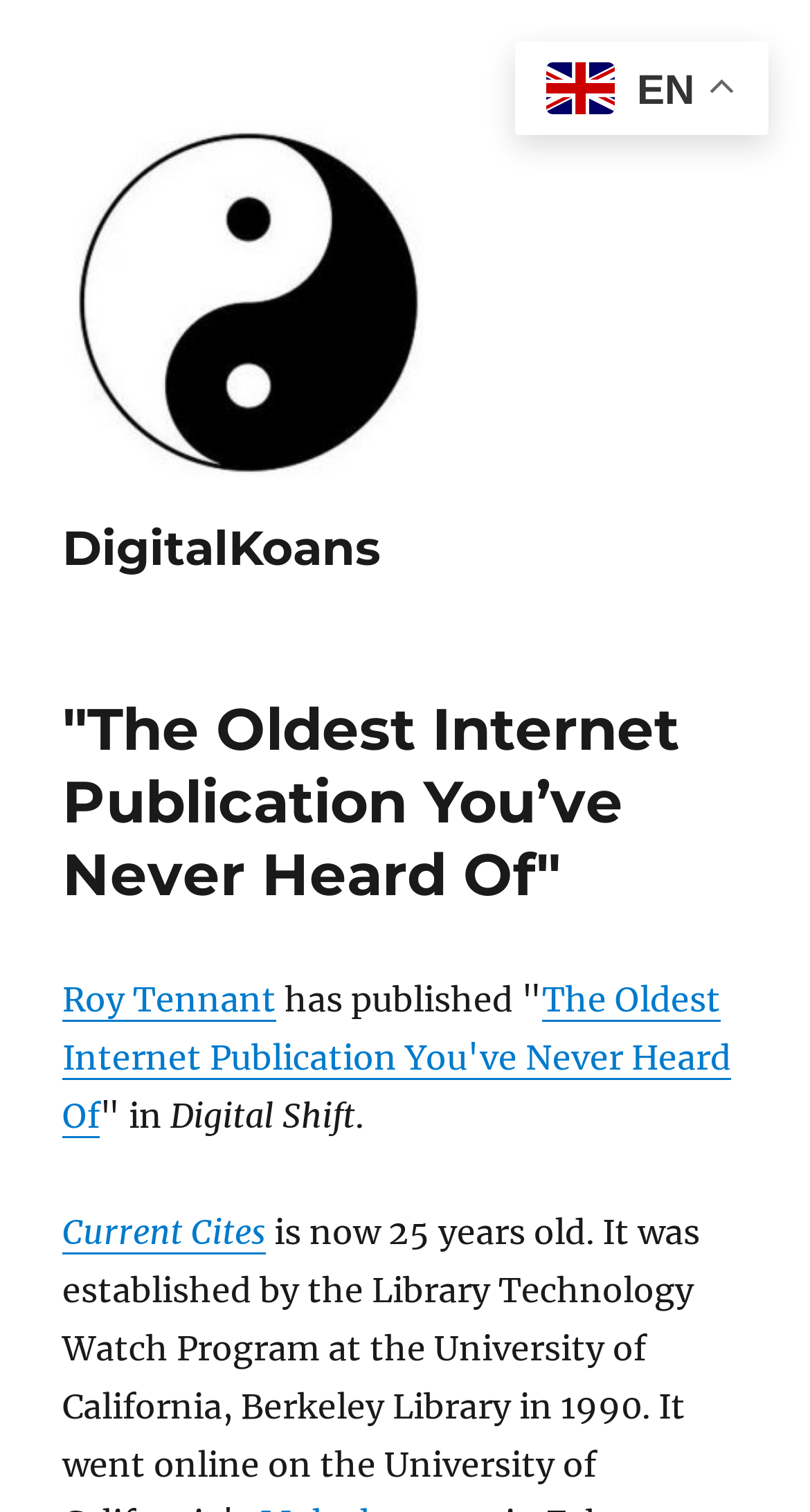Given the description of a UI element: "DigitalKoans", identify the bounding box coordinates of the matching element in the webpage screenshot.

[0.077, 0.343, 0.469, 0.382]